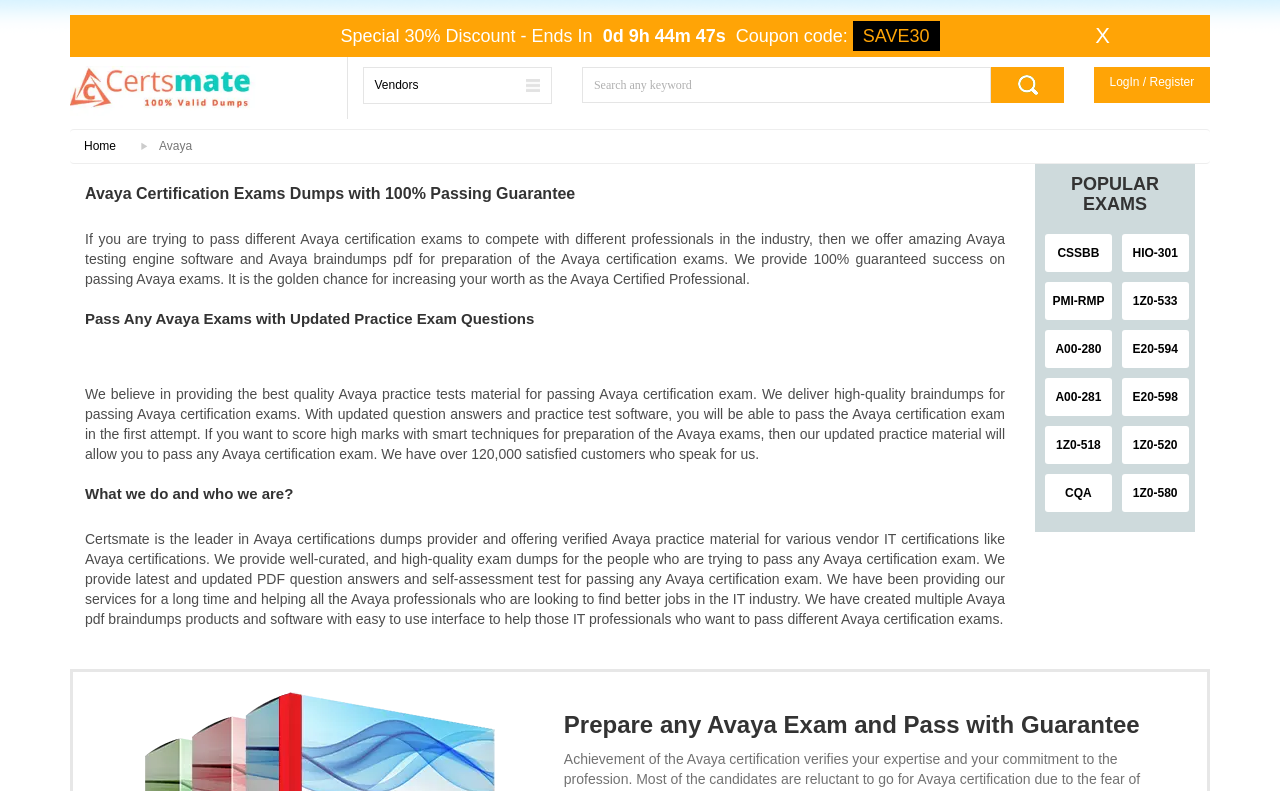Please identify the bounding box coordinates of the element on the webpage that should be clicked to follow this instruction: "Click on CertsMate logo". The bounding box coordinates should be given as four float numbers between 0 and 1, formatted as [left, top, right, bottom].

[0.055, 0.083, 0.2, 0.147]